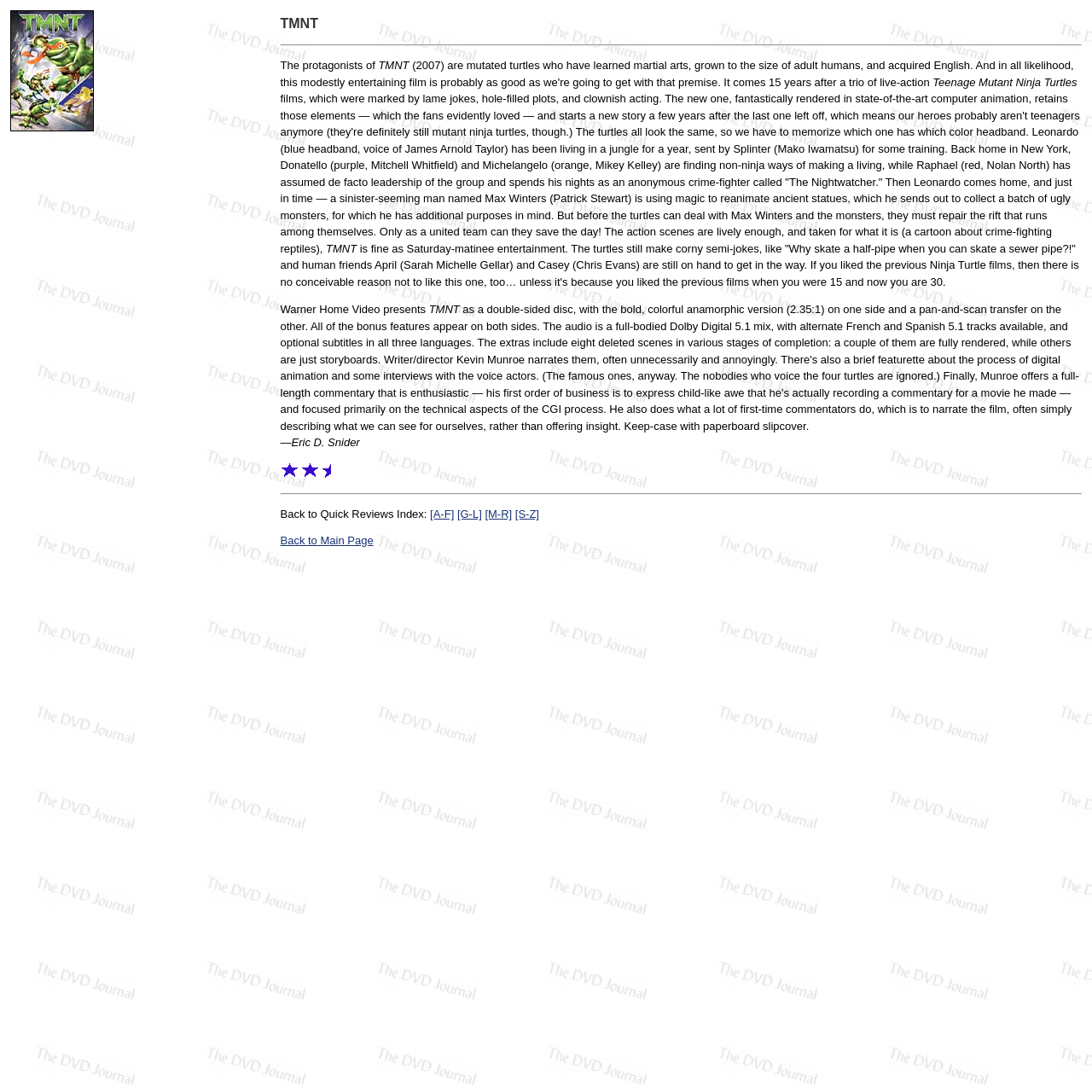What is the name of the movie being reviewed? Look at the image and give a one-word or short phrase answer.

TMNT